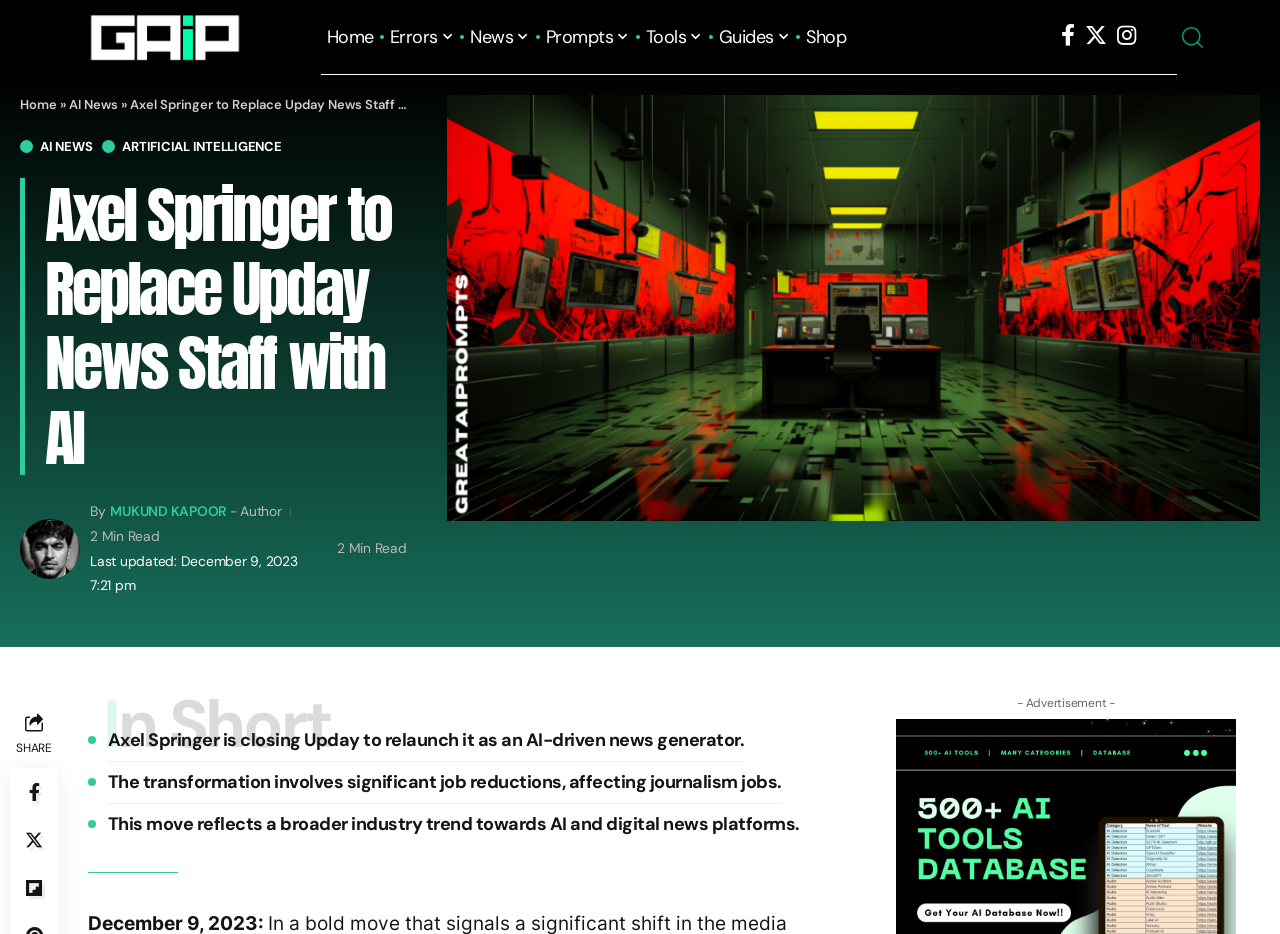Give a one-word or short phrase answer to the question: 
What is the date mentioned in the article?

December 9, 2023